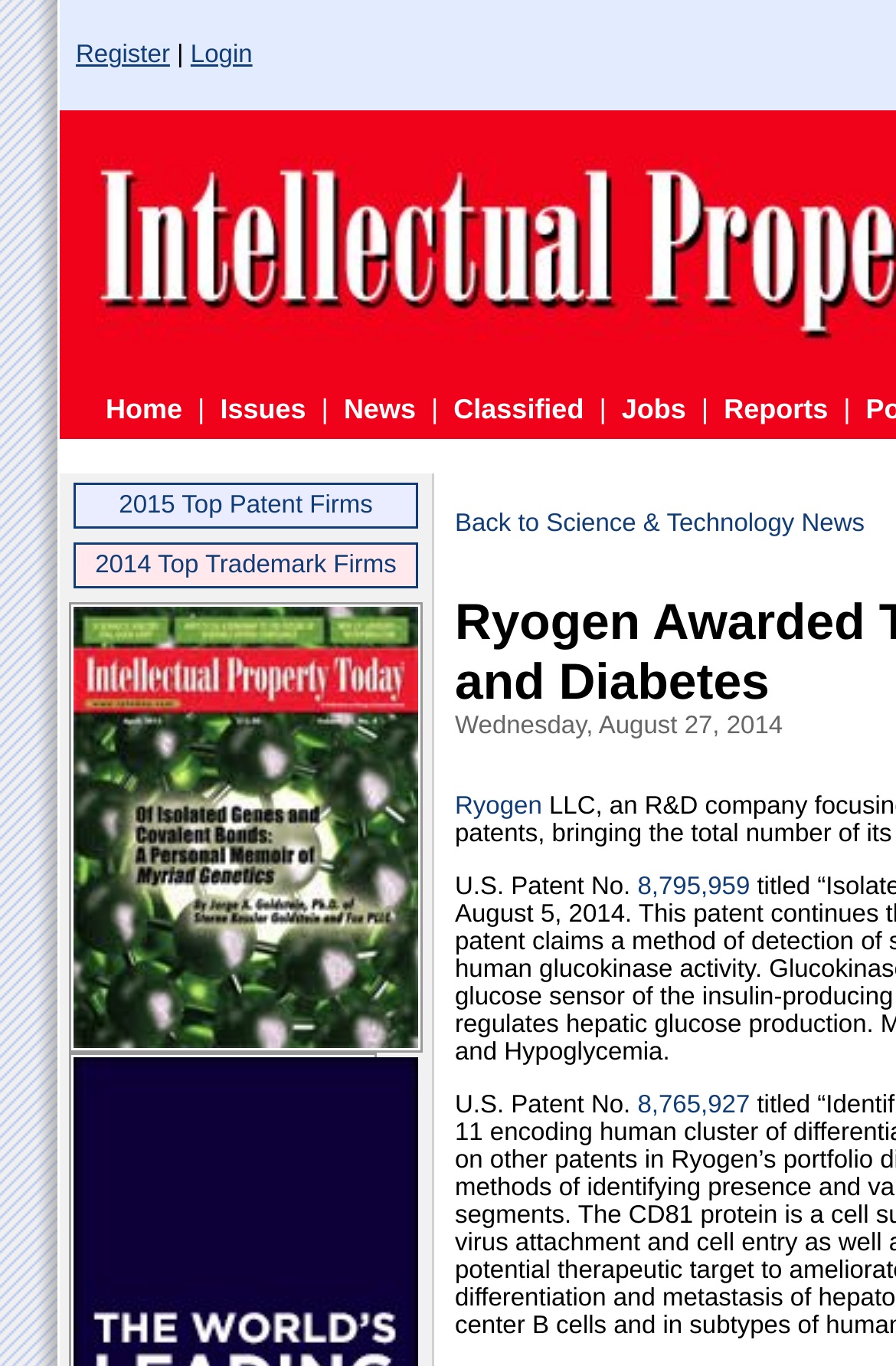Write a detailed summary of the webpage.

The webpage is titled "Intellectual Property Today" and focuses on legal issues in patent, trademark, and copyright law. At the top, there is a registration and login section with two links, "Register" and "Login", positioned side by side. Below this section, there is a navigation menu with seven links: "Home", "Issues", "News", "Classified", "Jobs", and "Reports", separated by vertical lines.

On the main content area, there are two tables with rows containing links to articles. The first table has a link to "2015 Top Patent Firms", and the second table has a link to "2014 Top Trademark Firms". Below these tables, there is a link to the "Current Issue" with an accompanying image. 

Further down, there is a link to "Back to Science & Technology News" and a date stamp "Wednesday, August 27, 2014". The webpage also features a section with patent information, including links to specific patent numbers, "8,795,959" and "8,765,927", along with the text "U.S. Patent No.". Additionally, there is a link to "Ryogen" in this section.